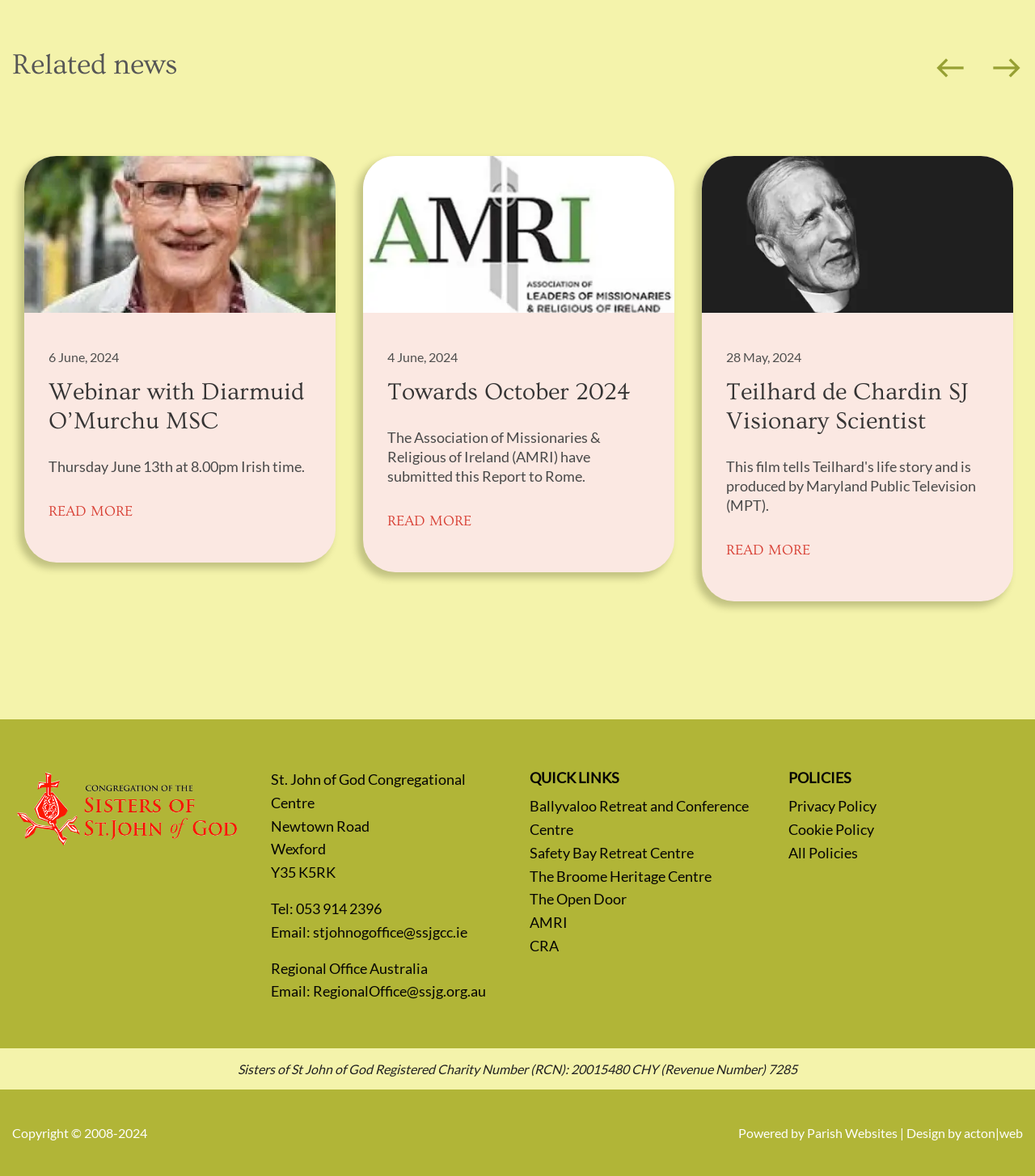Please find the bounding box coordinates of the element that you should click to achieve the following instruction: "Check the website's copyright information". The coordinates should be presented as four float numbers between 0 and 1: [left, top, right, bottom].

[0.012, 0.957, 0.142, 0.97]